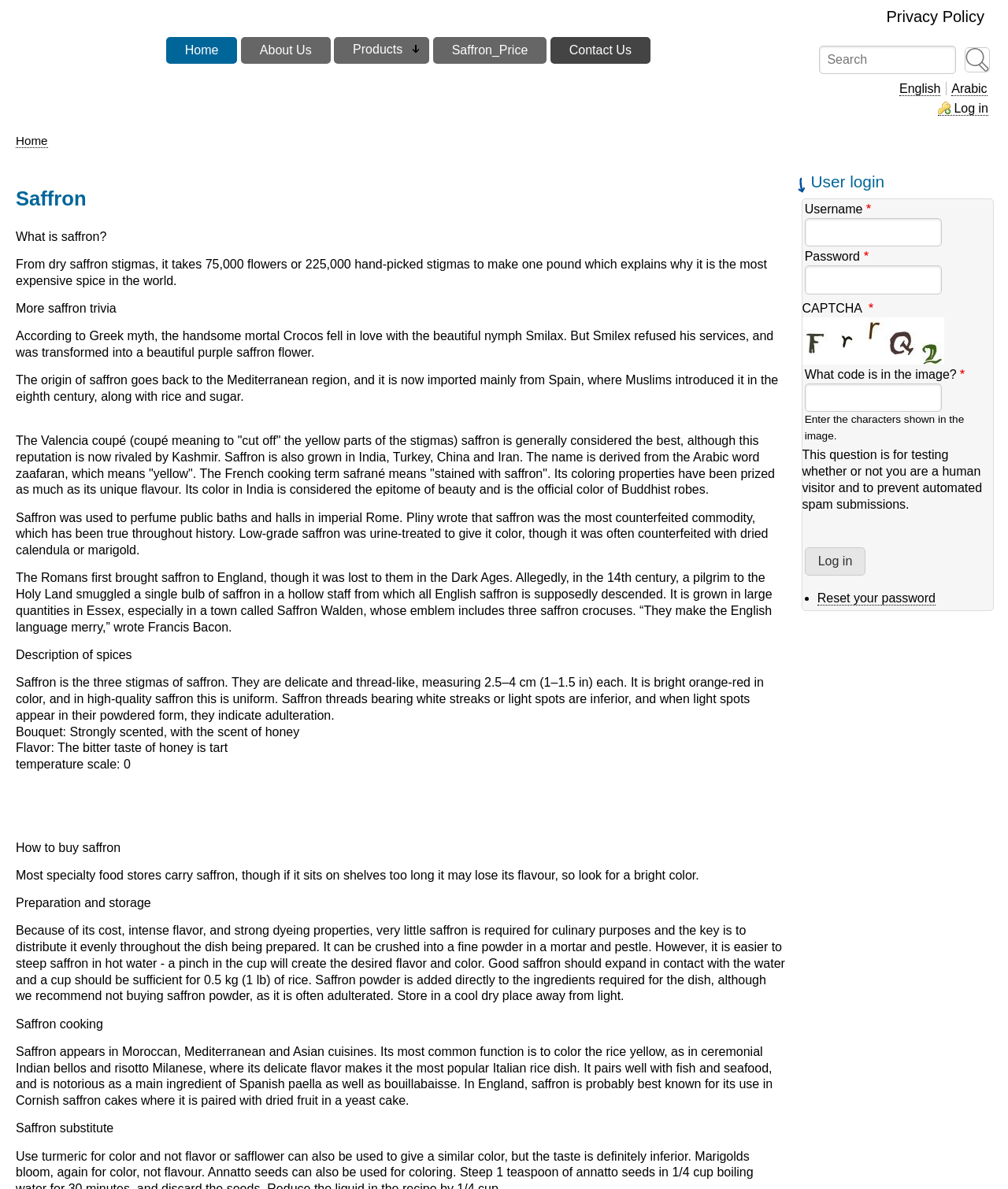Using the element description: "parent_node: Username name="name"", determine the bounding box coordinates for the specified UI element. The coordinates should be four float numbers between 0 and 1, [left, top, right, bottom].

[0.798, 0.183, 0.934, 0.207]